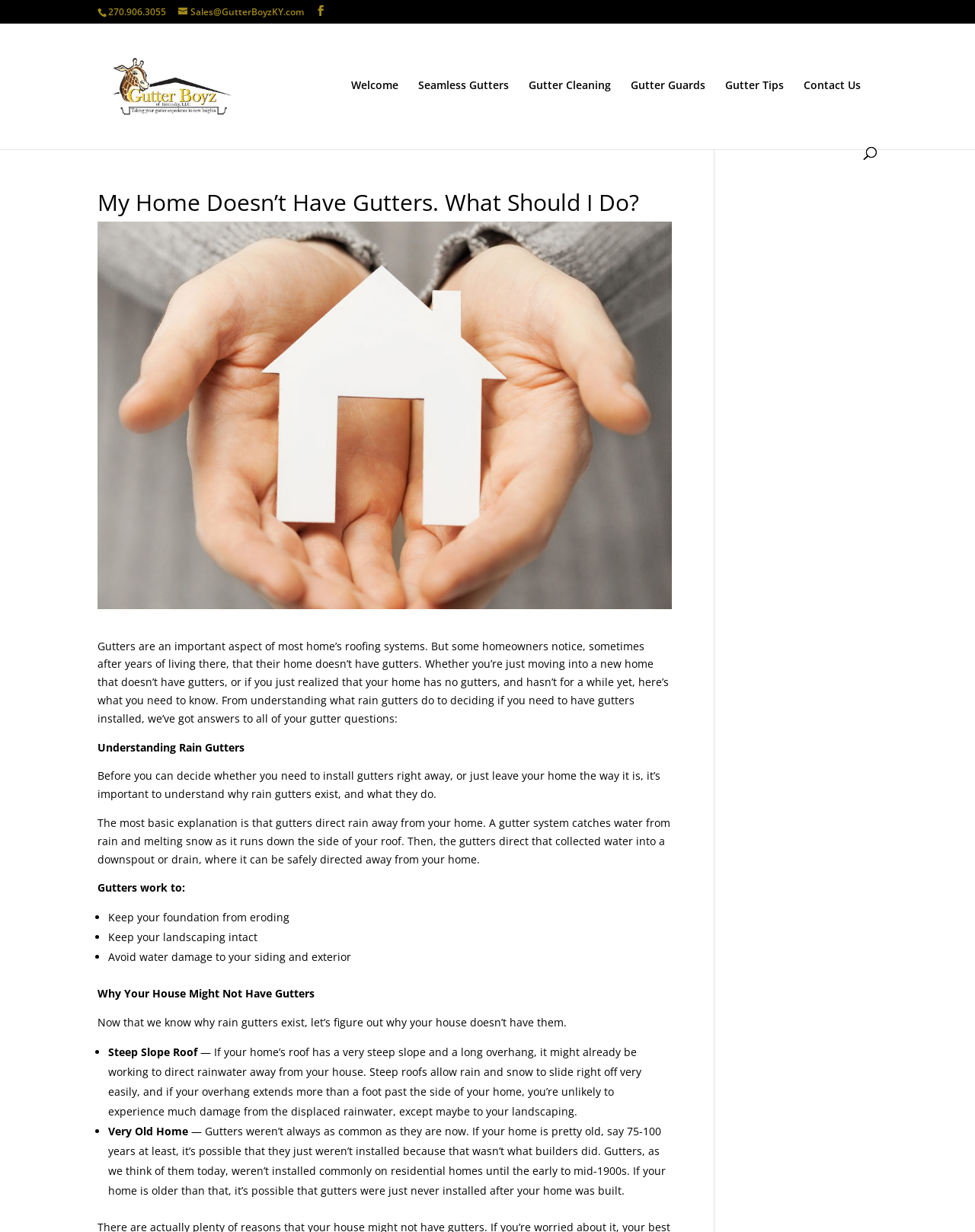Create an elaborate caption that covers all aspects of the webpage.

This webpage is about gutters and their importance for homes. At the top, there is a phone number "270.906.3055" and an email address "Sales@GutterBoyzKY.com" on the left, followed by a Facebook icon and a link to "Gutter Boyz of Kentucky" with its logo. Below this, there are navigation links to different sections of the website, including "Welcome", "Seamless Gutters", "Gutter Cleaning", "Gutter Guards", "Gutter Tips", and "Contact Us".

In the main content area, there is a heading "My Home Doesn’t Have Gutters. What Should I Do?" above an image of a house that needs gutters. Below the image, there is a long paragraph of text that explains the importance of gutters, including what they do and why they are necessary. The text is divided into sections, including "Understanding Rain Gutters", which explains how gutters direct rain away from homes, and "Gutters work to:", which lists three benefits of having gutters, including keeping the foundation from eroding, keeping landscaping intact, and avoiding water damage to siding and exterior.

Further down, there is another section titled "Why Your House Might Not Have Gutters", which discusses two possible reasons why a house might not have gutters, including steep slope roofs and very old homes. Each reason is accompanied by a detailed explanation and a bullet point list.